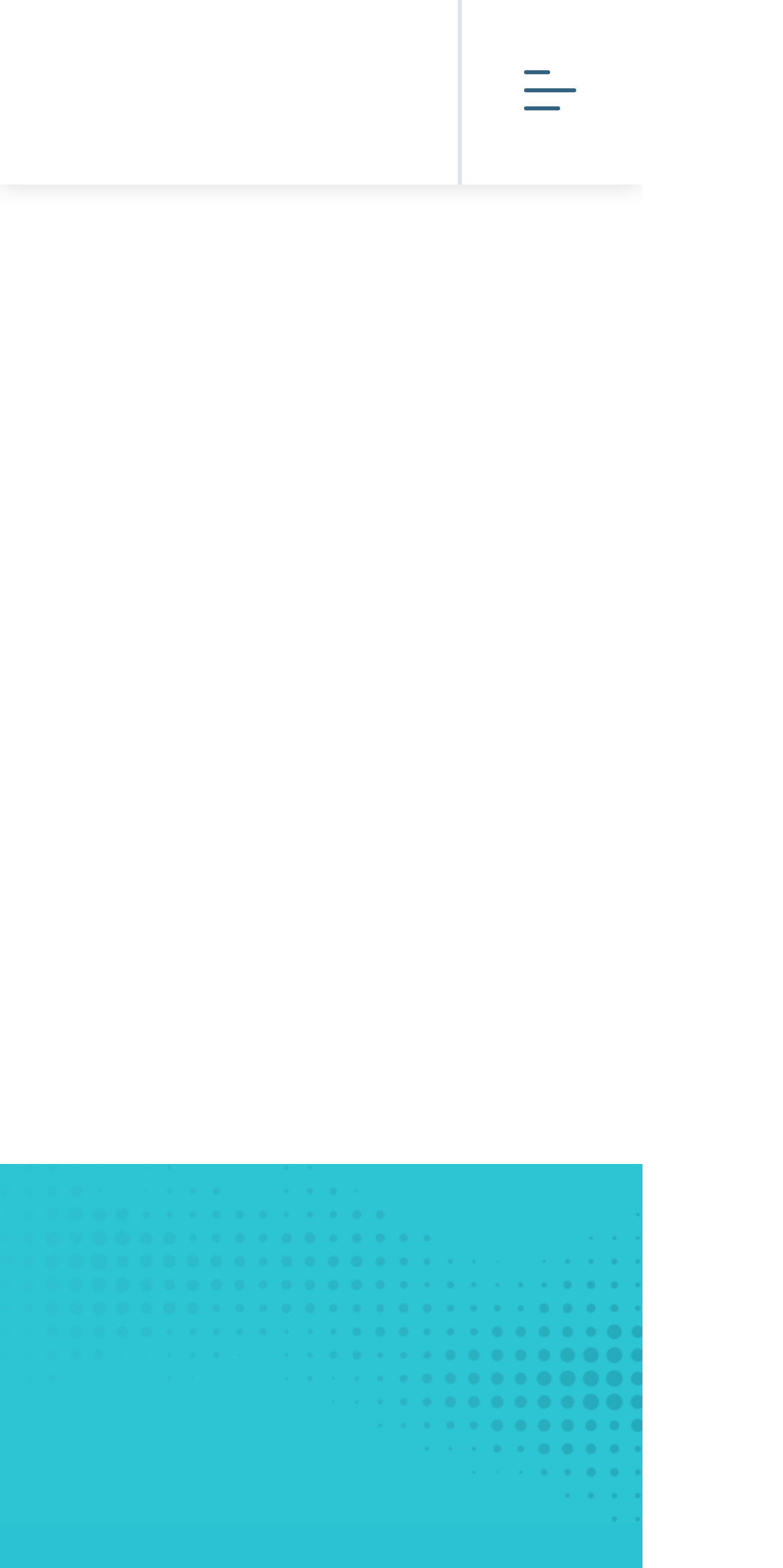Please give a succinct answer to the question in one word or phrase:
What is the logo of the company?

FrontRunnerHC